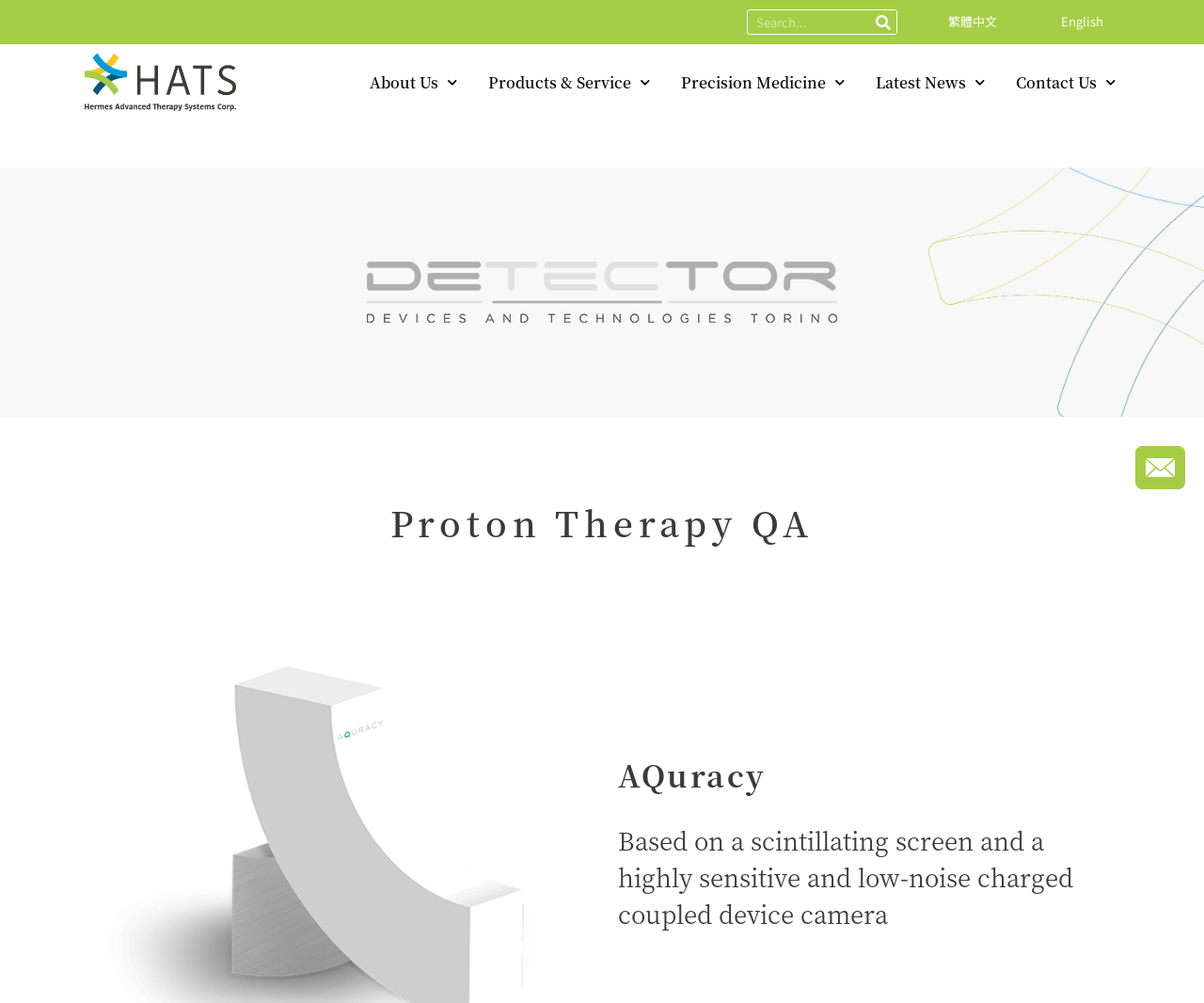Locate the bounding box coordinates of the element's region that should be clicked to carry out the following instruction: "Contact us". The coordinates need to be four float numbers between 0 and 1, i.e., [left, top, right, bottom].

[0.841, 0.061, 0.93, 0.104]